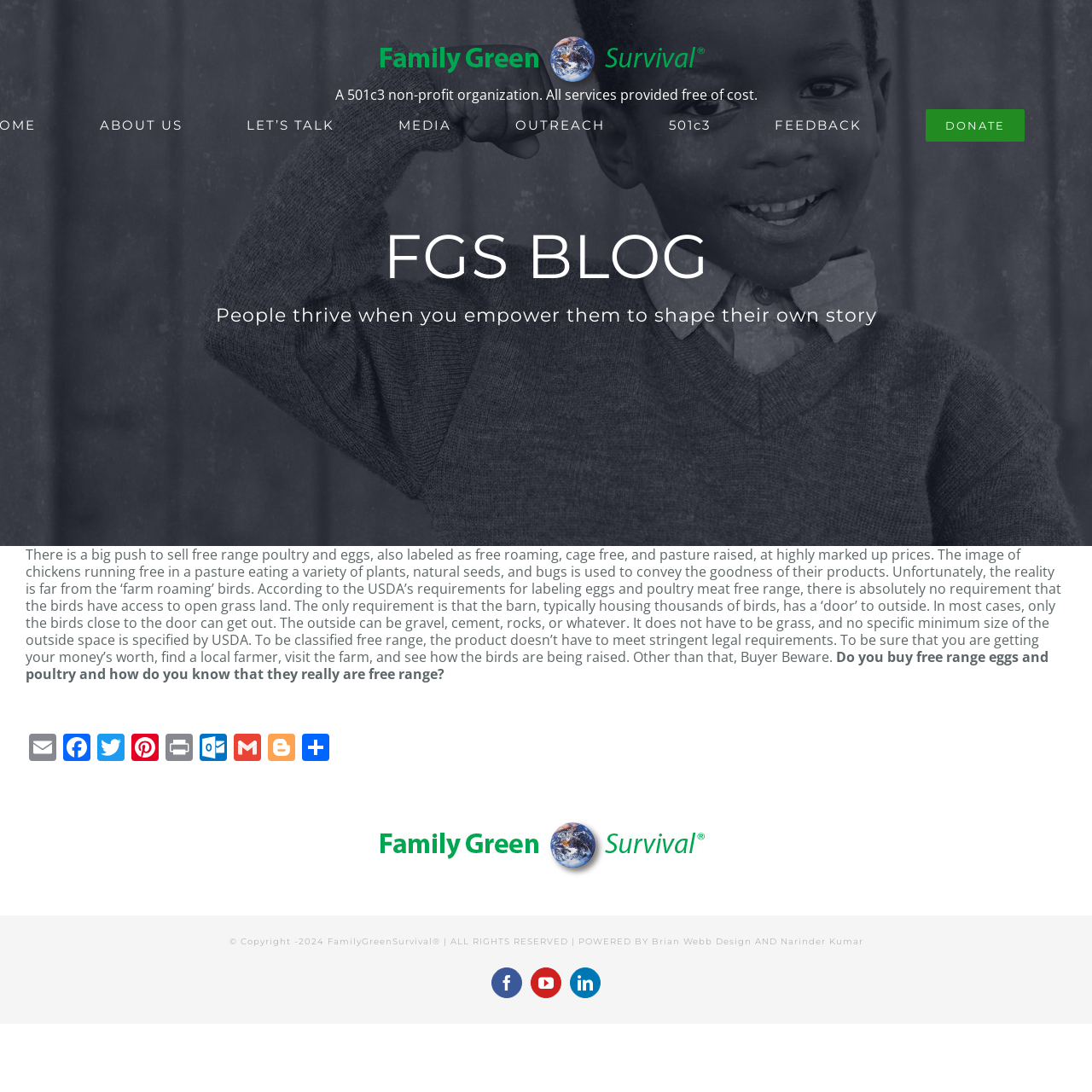Please respond in a single word or phrase: 
What is the requirement for labeling eggs and poultry meat as free range?

A door to outside